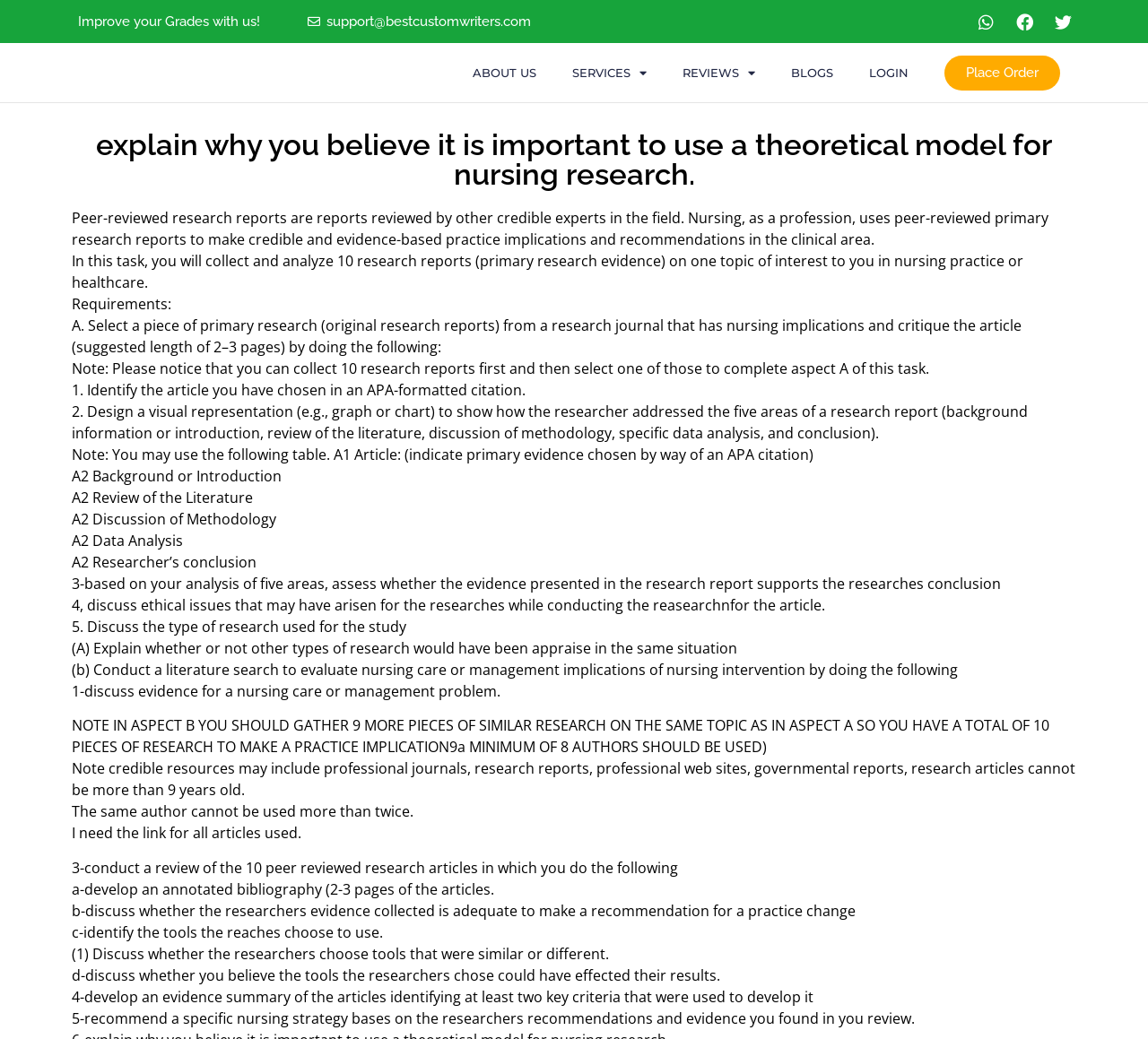Construct a comprehensive caption that outlines the webpage's structure and content.

This webpage appears to be a custom writing service website, specifically focused on nursing research. At the top of the page, there is a heading that reads "explain why you believe it is important to use a theoretical model for nursing research." Below this heading, there is a block of text that provides instructions for a research task, which involves collecting and analyzing 10 research reports on a topic of interest in nursing practice or healthcare.

The instructions are divided into several sections, including requirements, article selection, and critique, as well as a literature search and review. The text provides detailed guidelines for each section, including the format and content of the article critique, the design of a visual representation, and the discussion of ethical issues.

To the top-right of the page, there is a navigation menu with links to "ABOUT US", "SERVICES", "REVIEWS", "BLOGS", and "LOGIN". There is also a "Place Order" button located at the top-right corner of the page.

The overall layout of the page is organized, with clear headings and concise text. The instructions are detailed and provide specific guidelines for the research task.